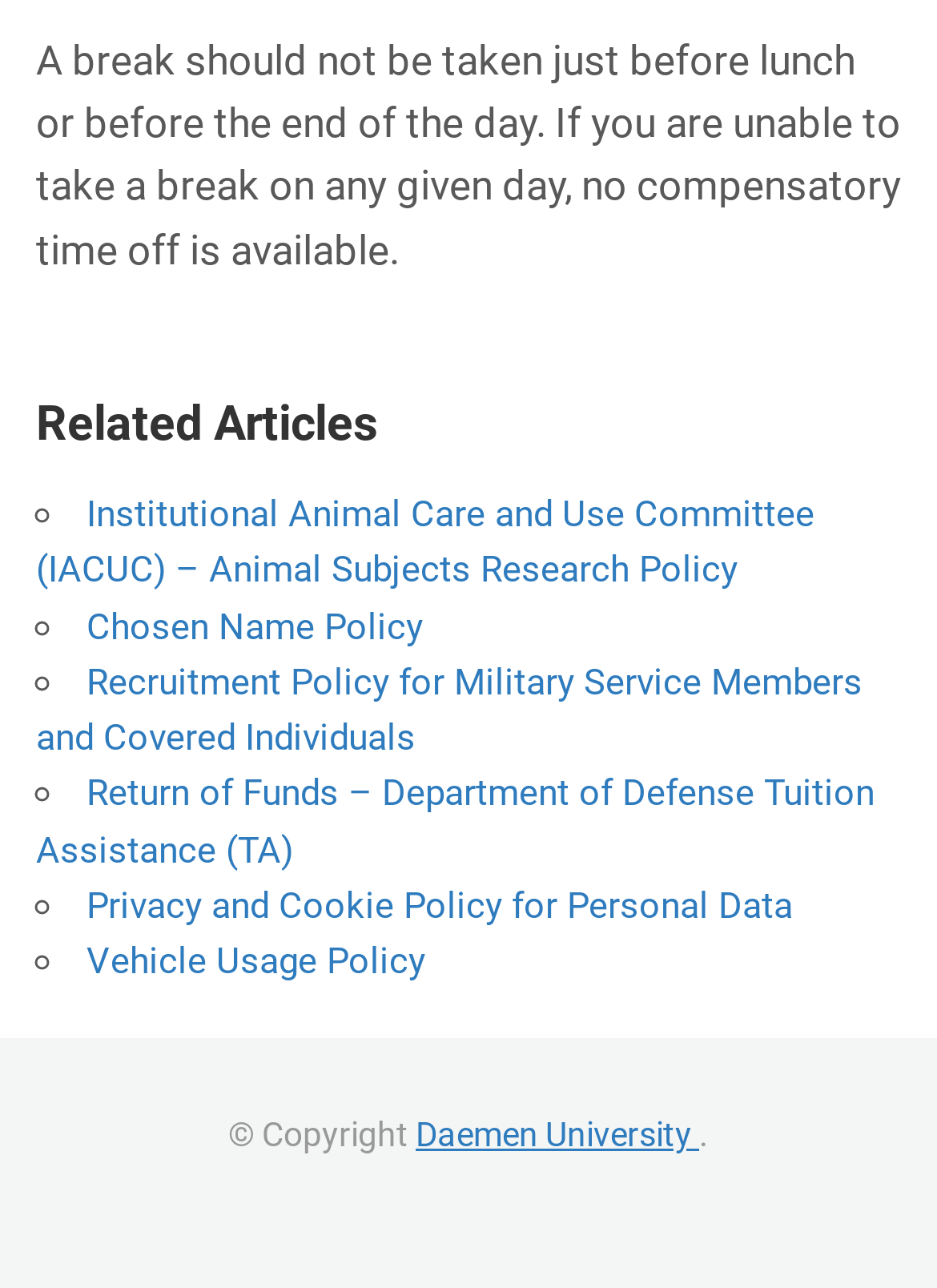Find and provide the bounding box coordinates for the UI element described here: "Vehicle Usage Policy". The coordinates should be given as four float numbers between 0 and 1: [left, top, right, bottom].

[0.092, 0.73, 0.454, 0.763]